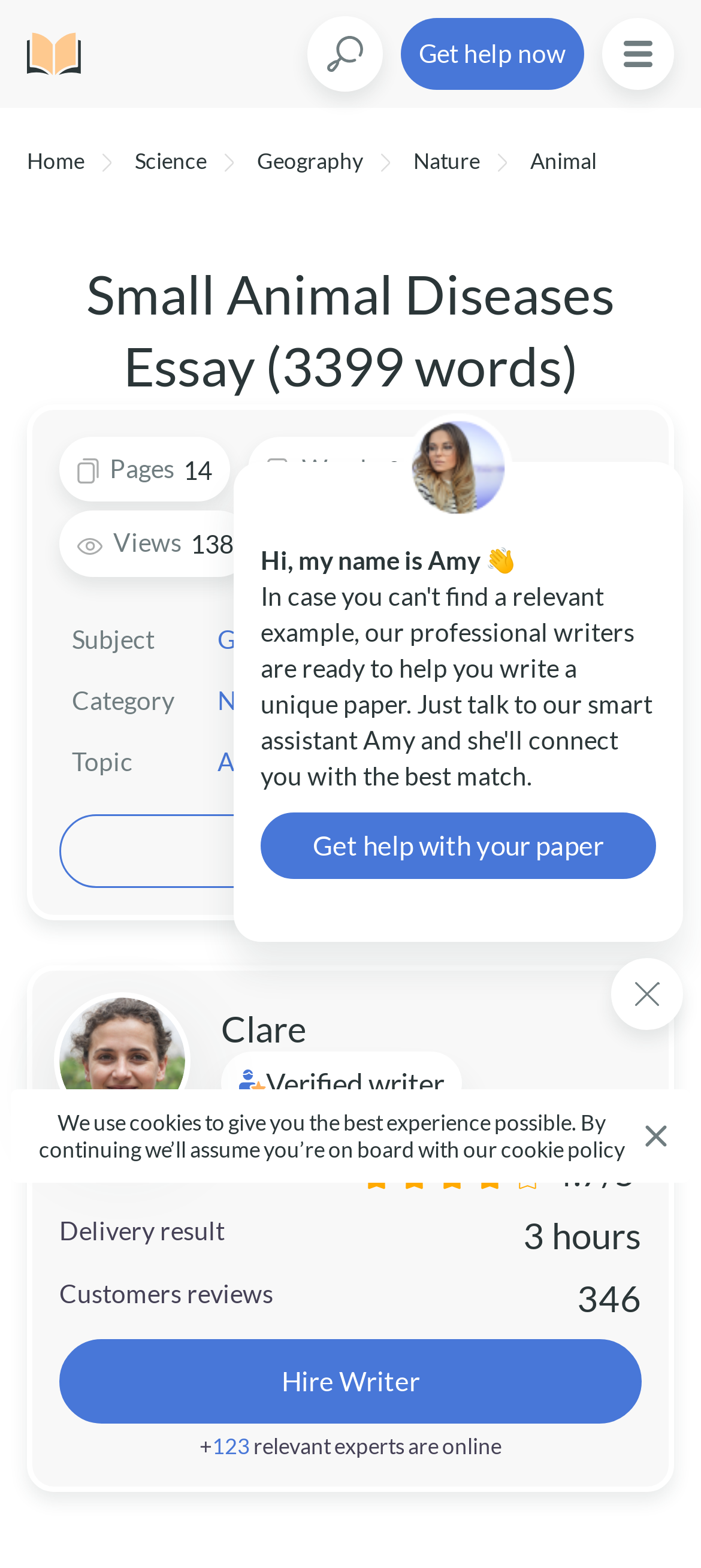What is the rating of this essay?
We need a detailed and meticulous answer to the question.

I found the answer by looking at the section that describes the essay details, where it says 'Rating' and then shows the rating, which is 4.7 out of 5 stars.